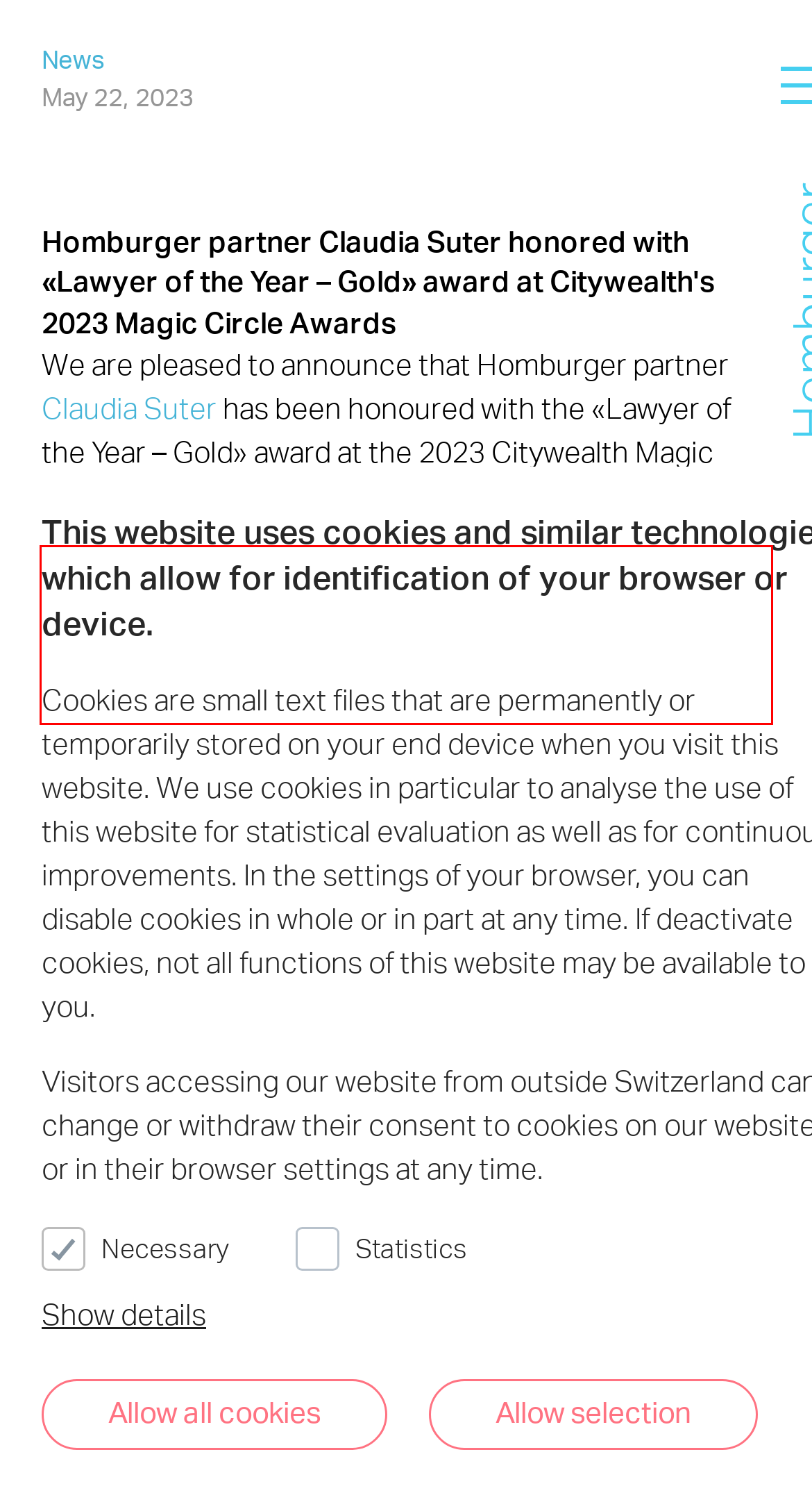Examine the webpage screenshot and use OCR to obtain the text inside the red bounding box.

For over 17 years Citywealth’s Magic Circle Awards have been attracting the leading professionals from the top firms, recognising the achievements of the industry during the past year.